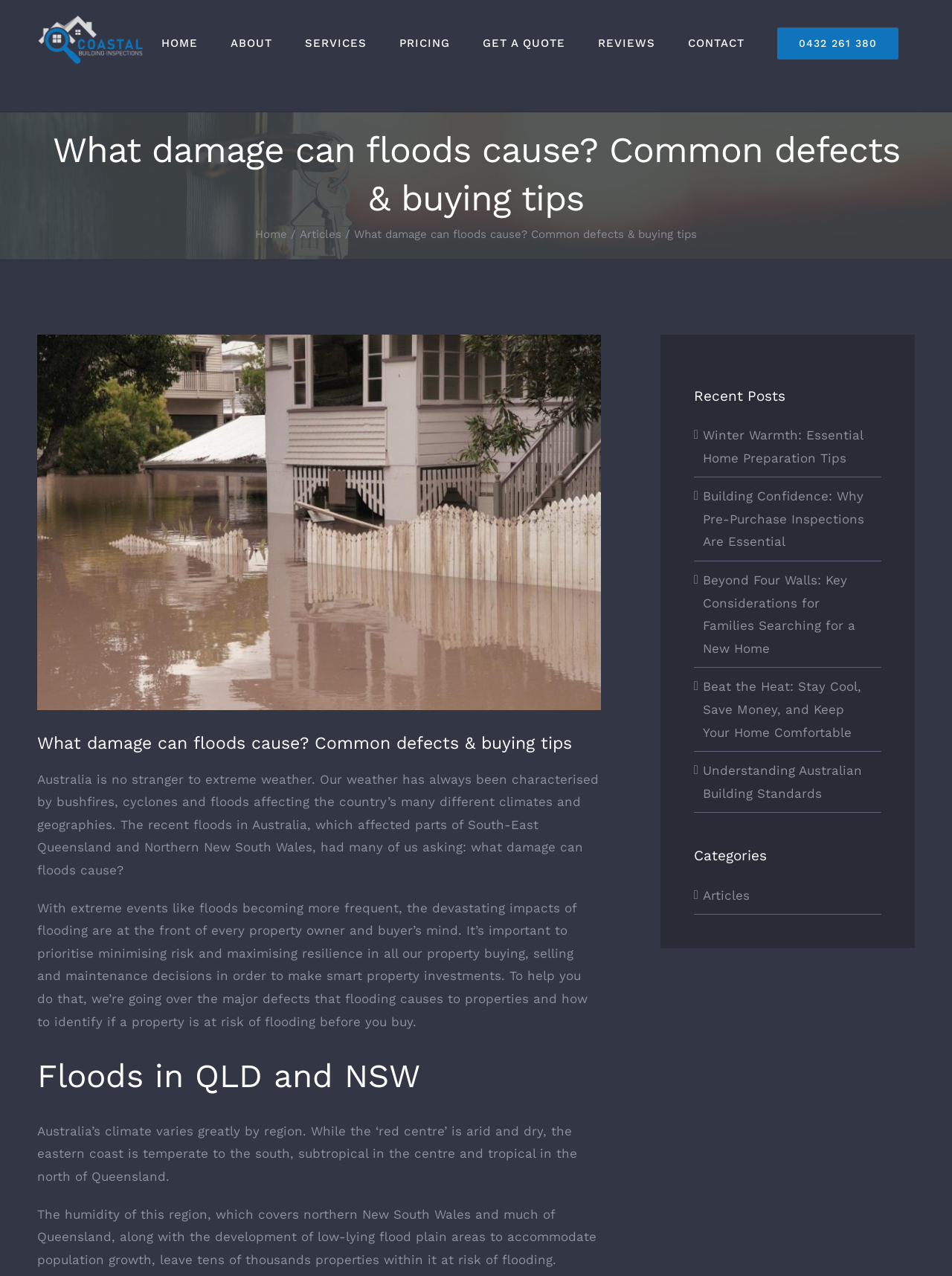Point out the bounding box coordinates of the section to click in order to follow this instruction: "Click the link to get a quote".

[0.49, 0.0, 0.611, 0.068]